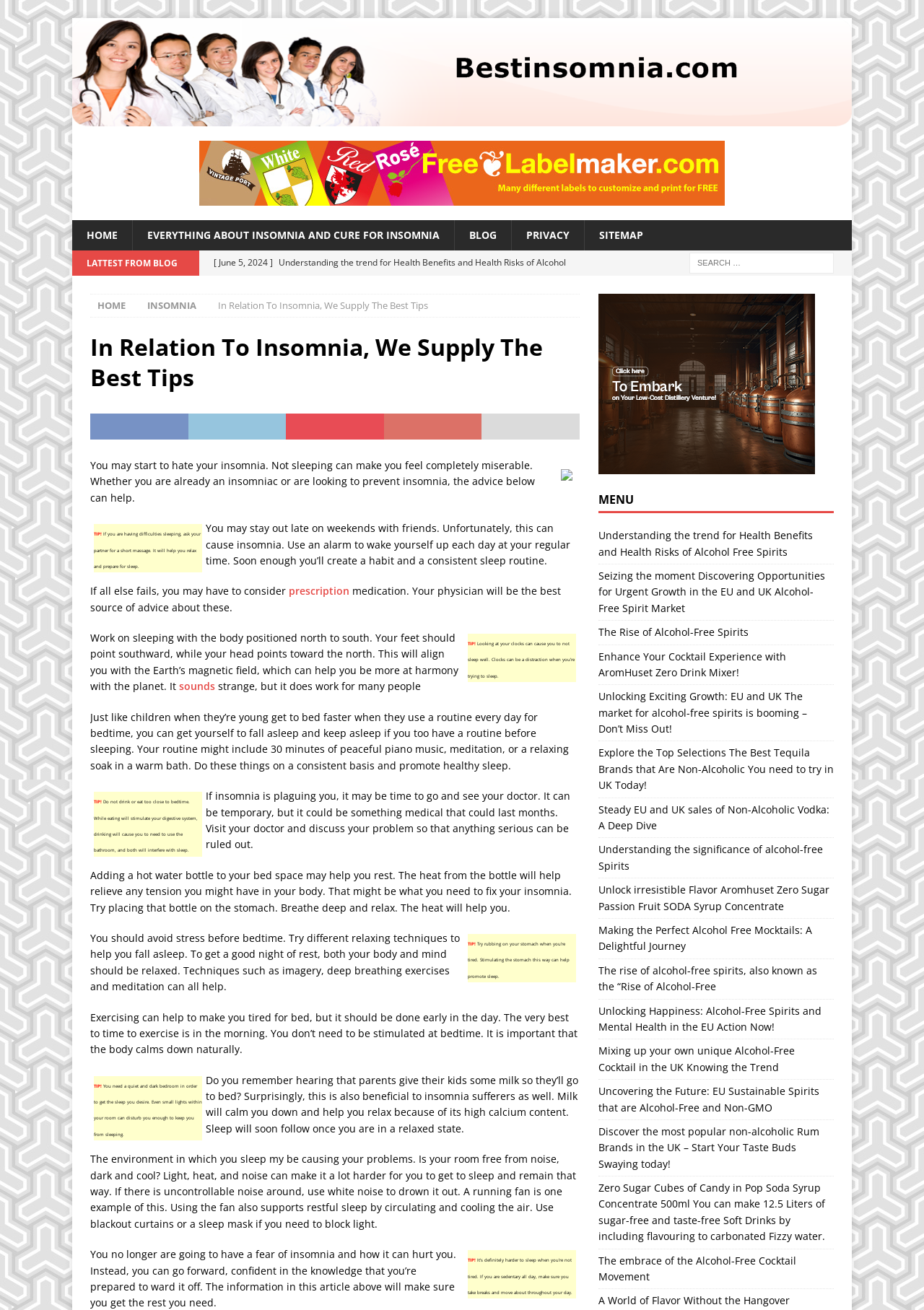Find the headline of the webpage and generate its text content.

In Relation To Insomnia, We Supply The Best Tips